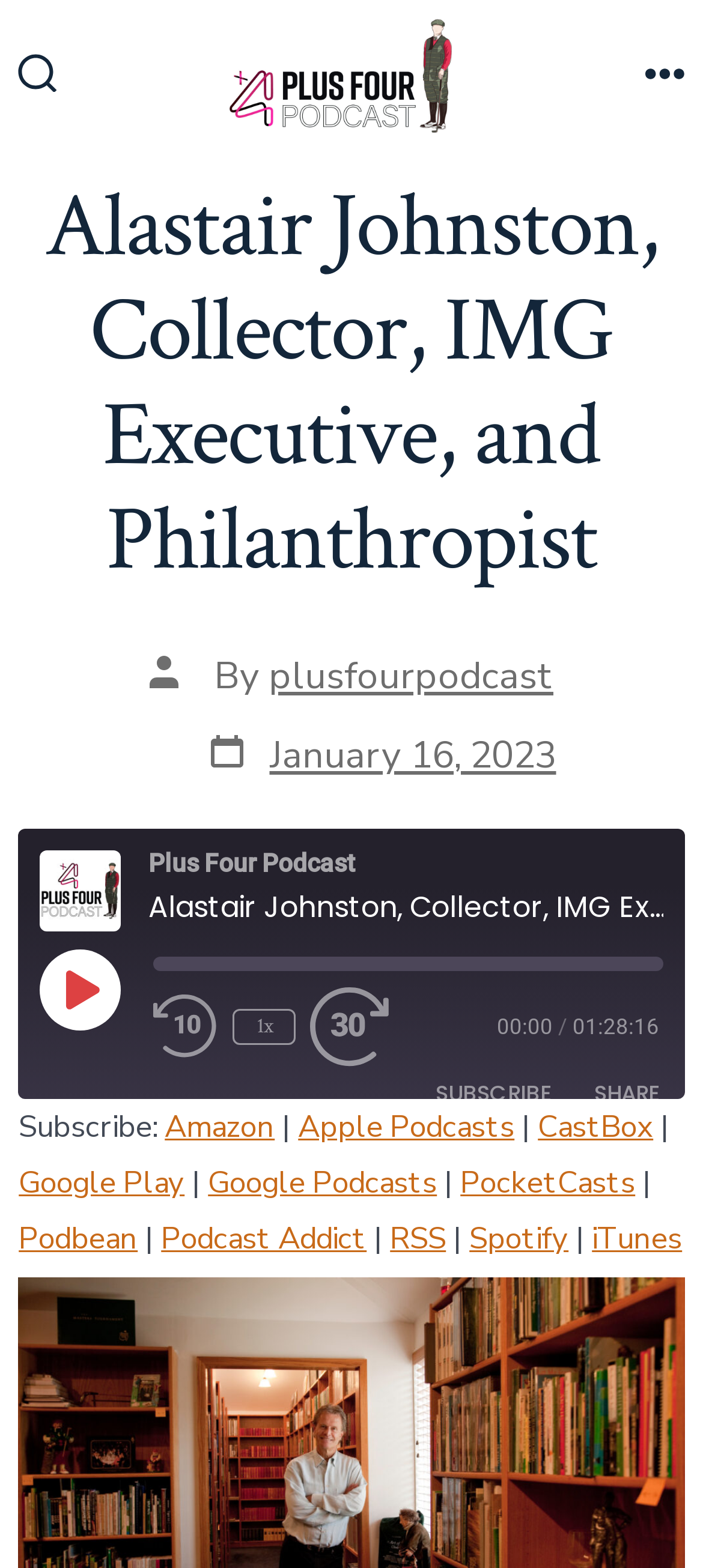Please identify the bounding box coordinates of the area that needs to be clicked to follow this instruction: "Follow on Twitter".

None